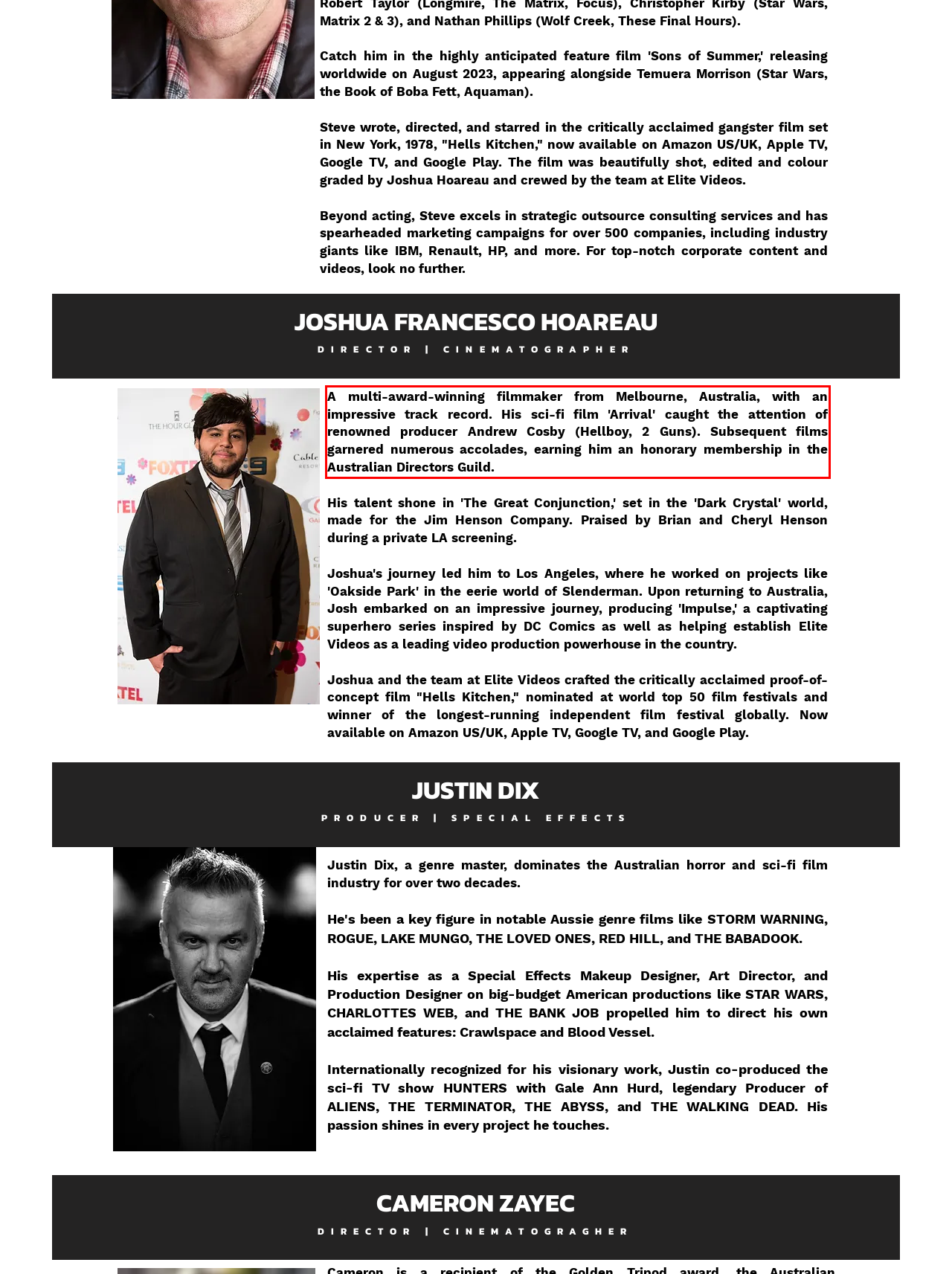Please identify the text within the red rectangular bounding box in the provided webpage screenshot.

A multi-award-winning filmmaker from Melbourne, Australia, with an impressive track record. His sci-fi film 'Arrival' caught the attention of renowned producer Andrew Cosby (Hellboy, 2 Guns). Subsequent films garnered numerous accolades, earning him an honorary membership in the Australian Directors Guild.